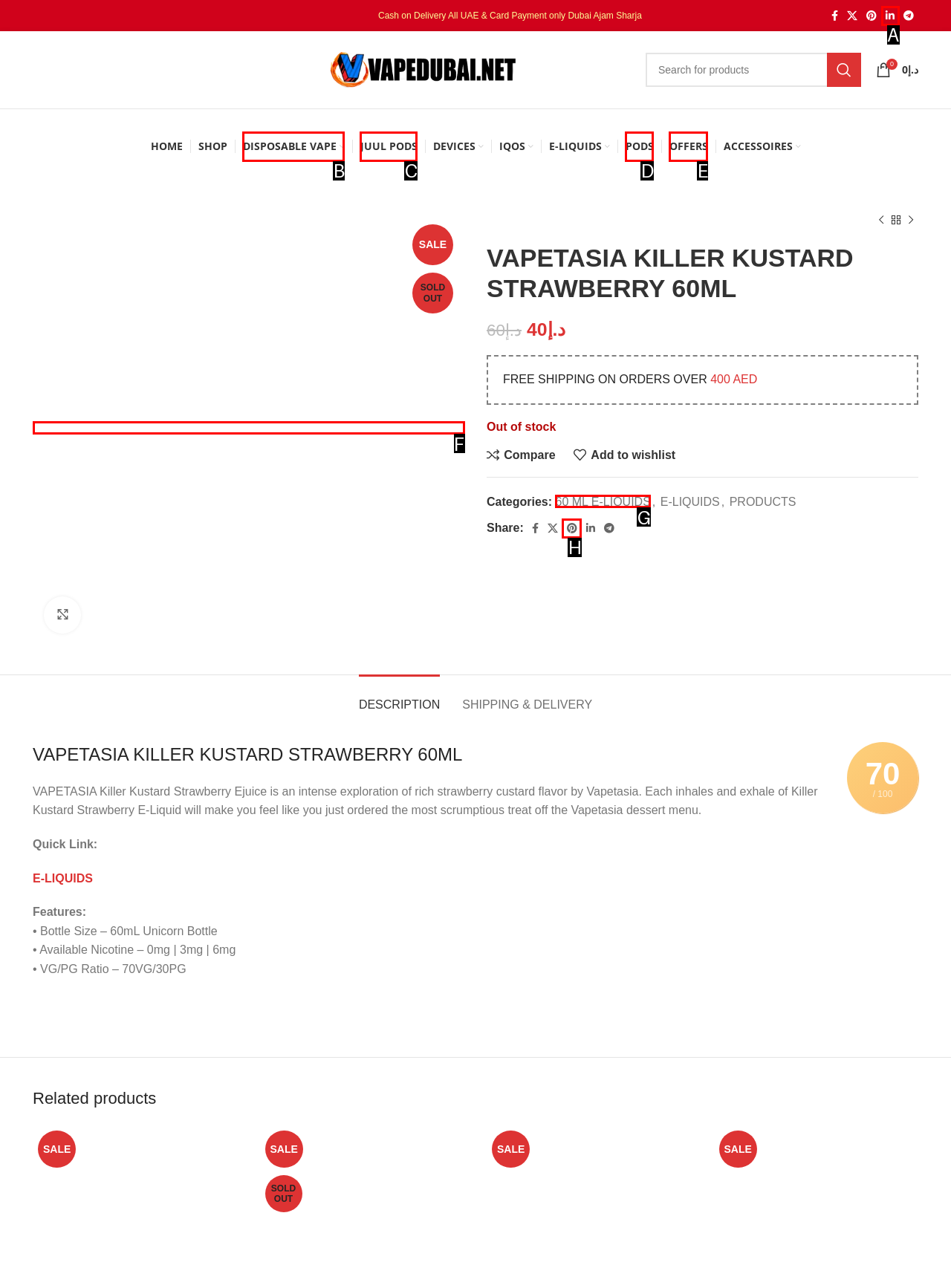Choose the HTML element that matches the description: DISPOSABLE VAPE
Reply with the letter of the correct option from the given choices.

B